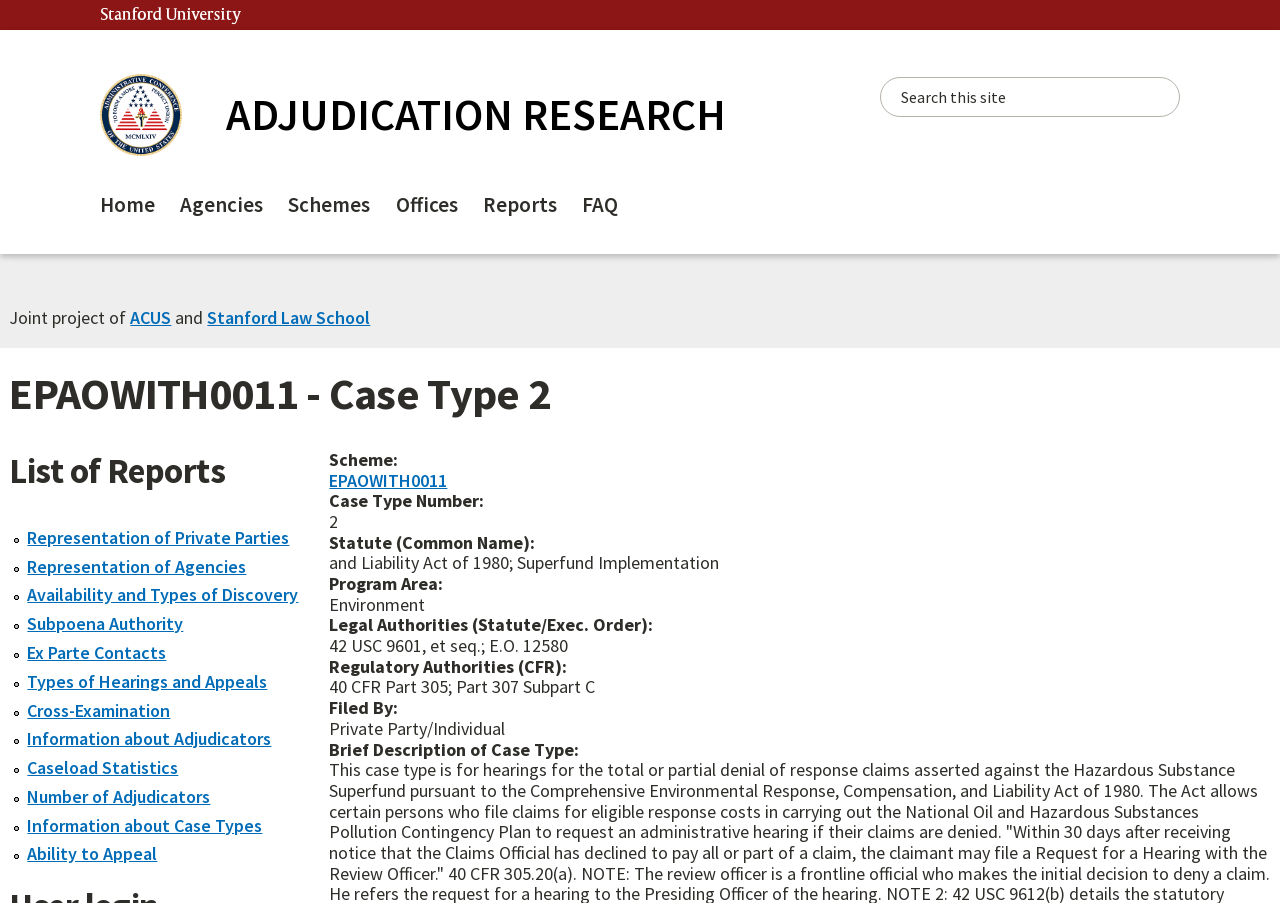Please answer the following question using a single word or phrase: 
What is the brief description of this case type?

Not provided